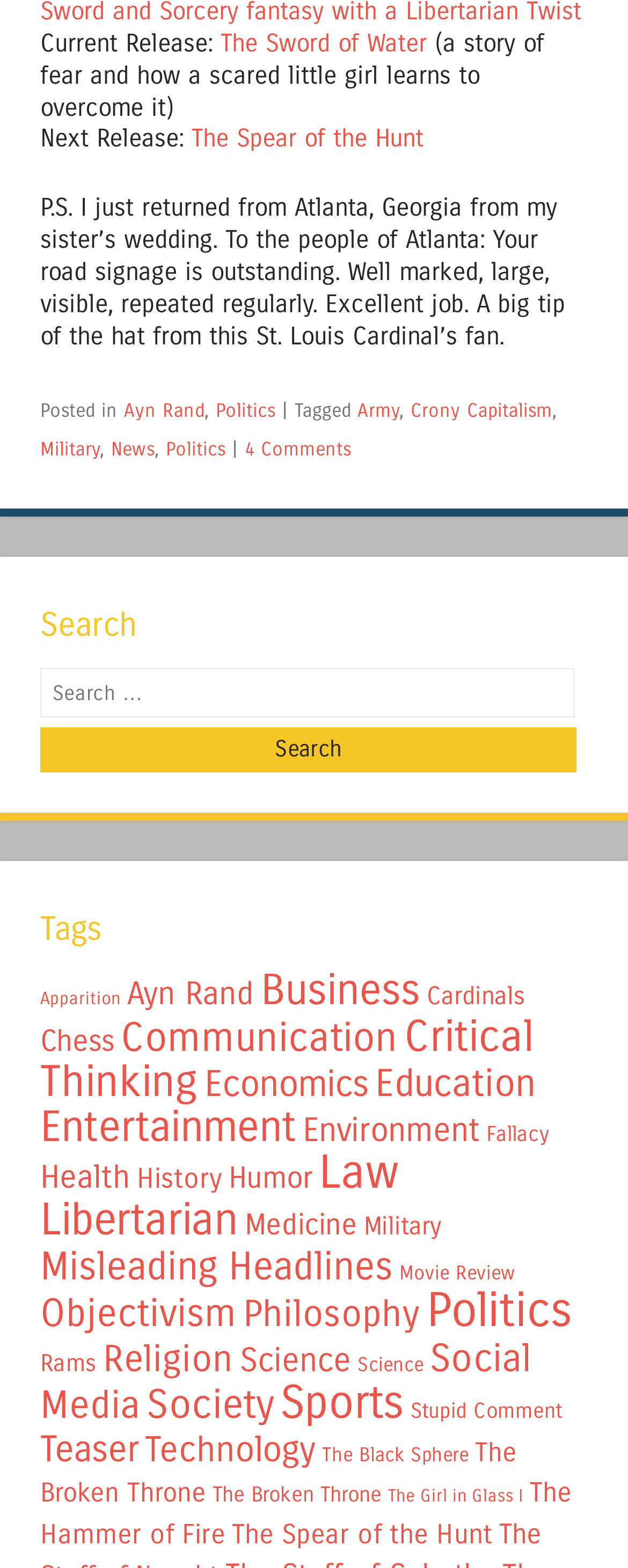Extract the bounding box for the UI element that matches this description: "Social Media".

[0.064, 0.852, 0.846, 0.91]